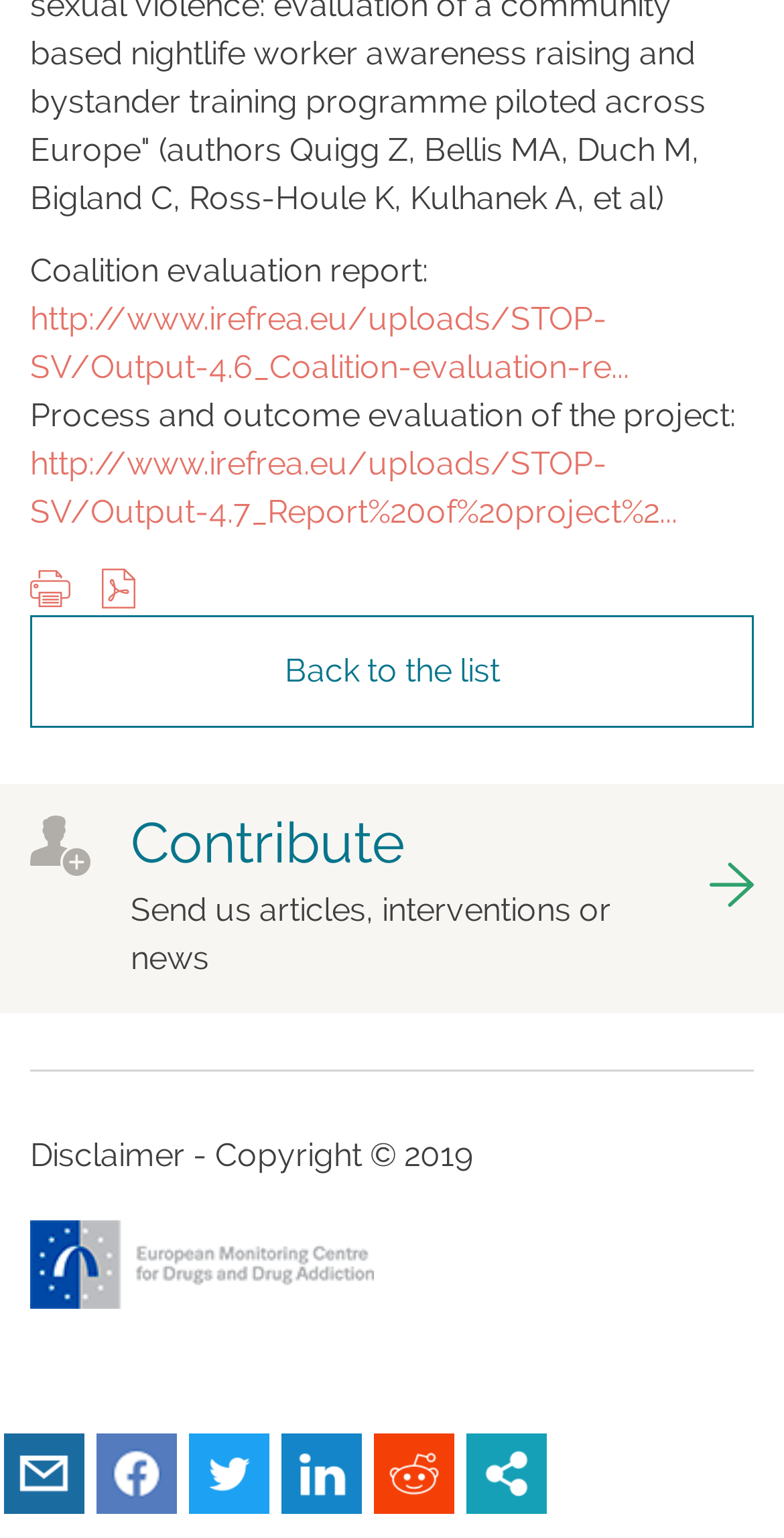Determine the bounding box for the UI element as described: "got to contribute". The coordinates should be represented as four float numbers between 0 and 1, formatted as [left, top, right, bottom].

[0.038, 0.53, 0.962, 0.639]